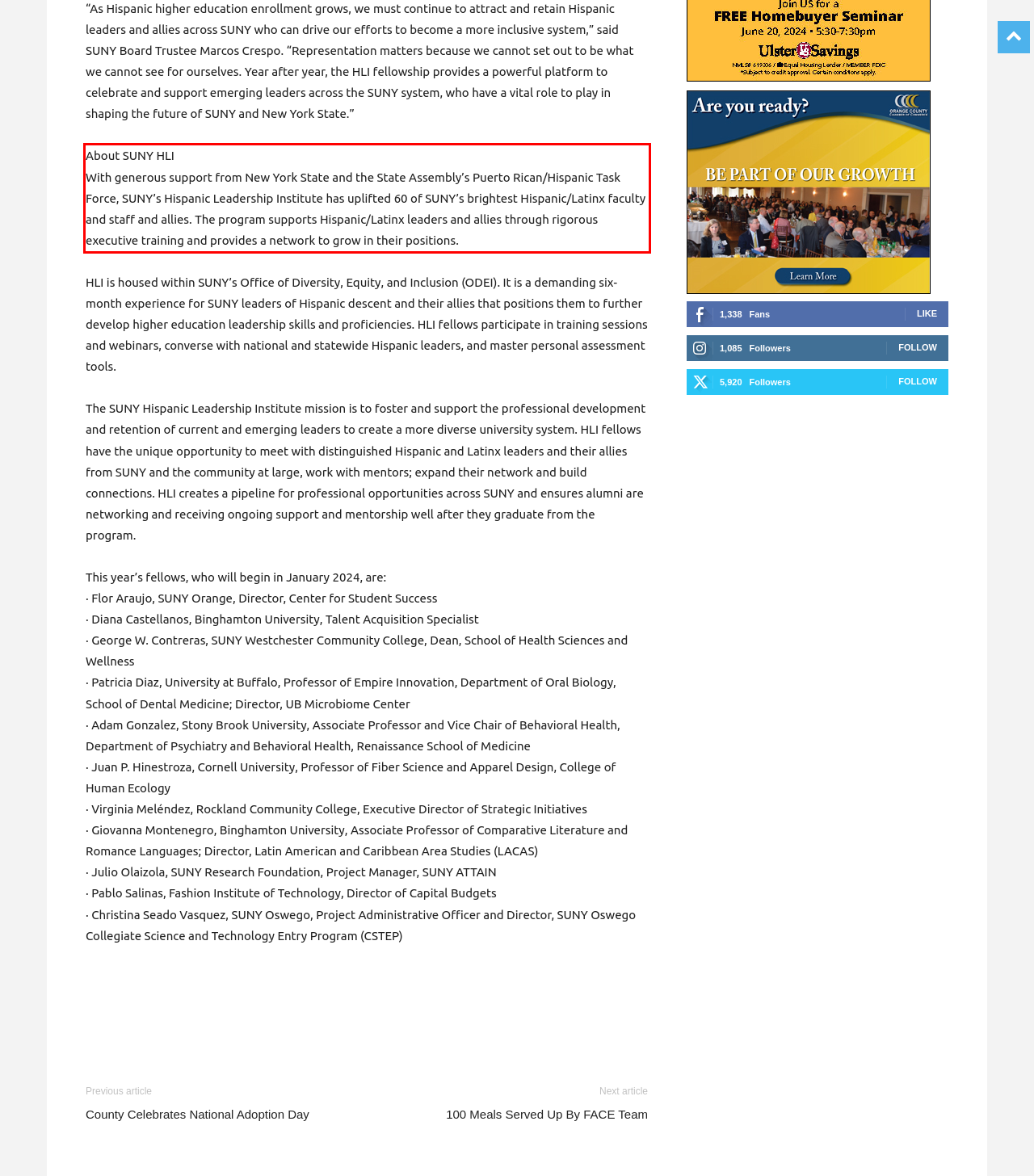You are provided with a screenshot of a webpage that includes a UI element enclosed in a red rectangle. Extract the text content inside this red rectangle.

About SUNY HLI With generous support from New York State and the State Assembly’s Puerto Rican/Hispanic Task Force, SUNY’s Hispanic Leadership Institute has uplifted 60 of SUNY’s brightest Hispanic/Latinx faculty and staff and allies. The program supports Hispanic/Latinx leaders and allies through rigorous executive training and provides a network to grow in their positions.